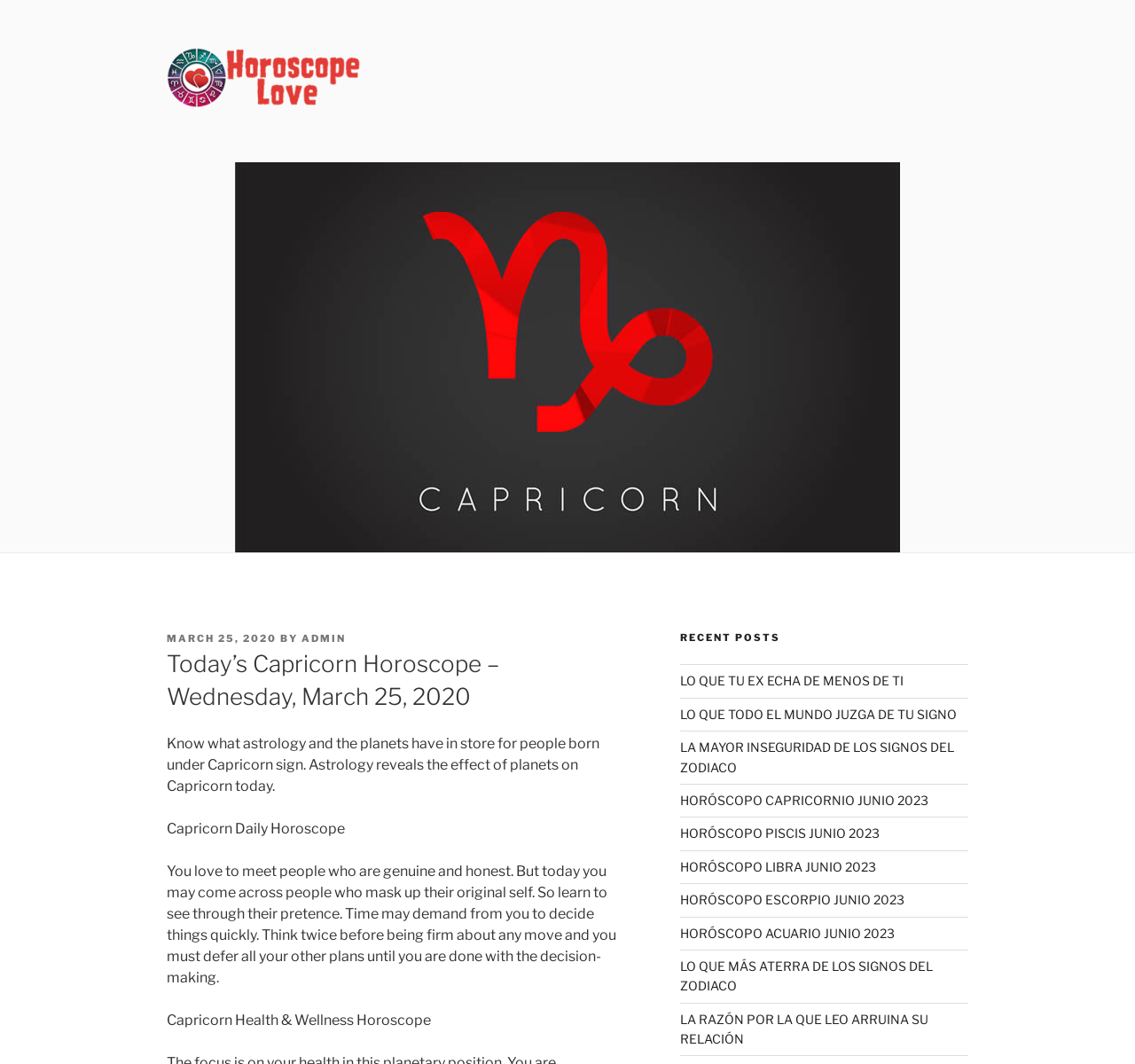Find the bounding box coordinates for the area that must be clicked to perform this action: "View post on March 25, 2020".

[0.147, 0.594, 0.244, 0.606]